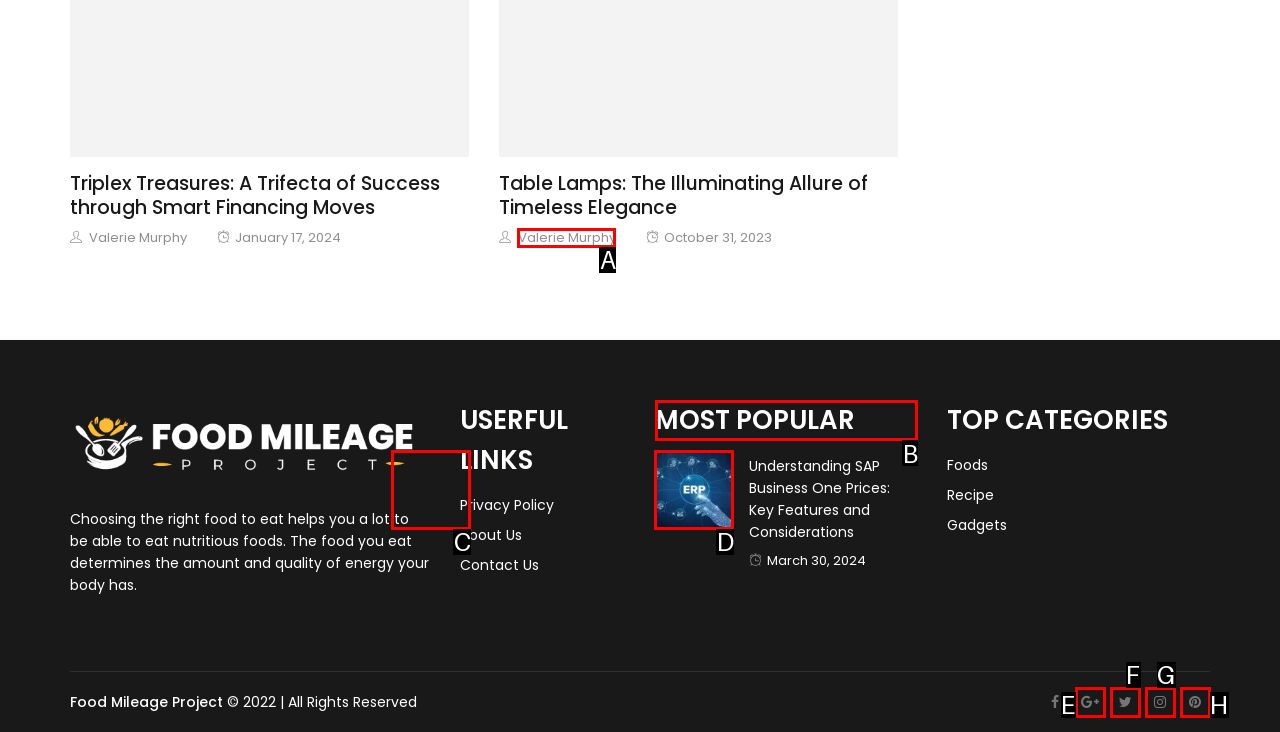Identify the letter of the UI element you need to select to accomplish the task: Check the 'MOST POPULAR' section.
Respond with the option's letter from the given choices directly.

B